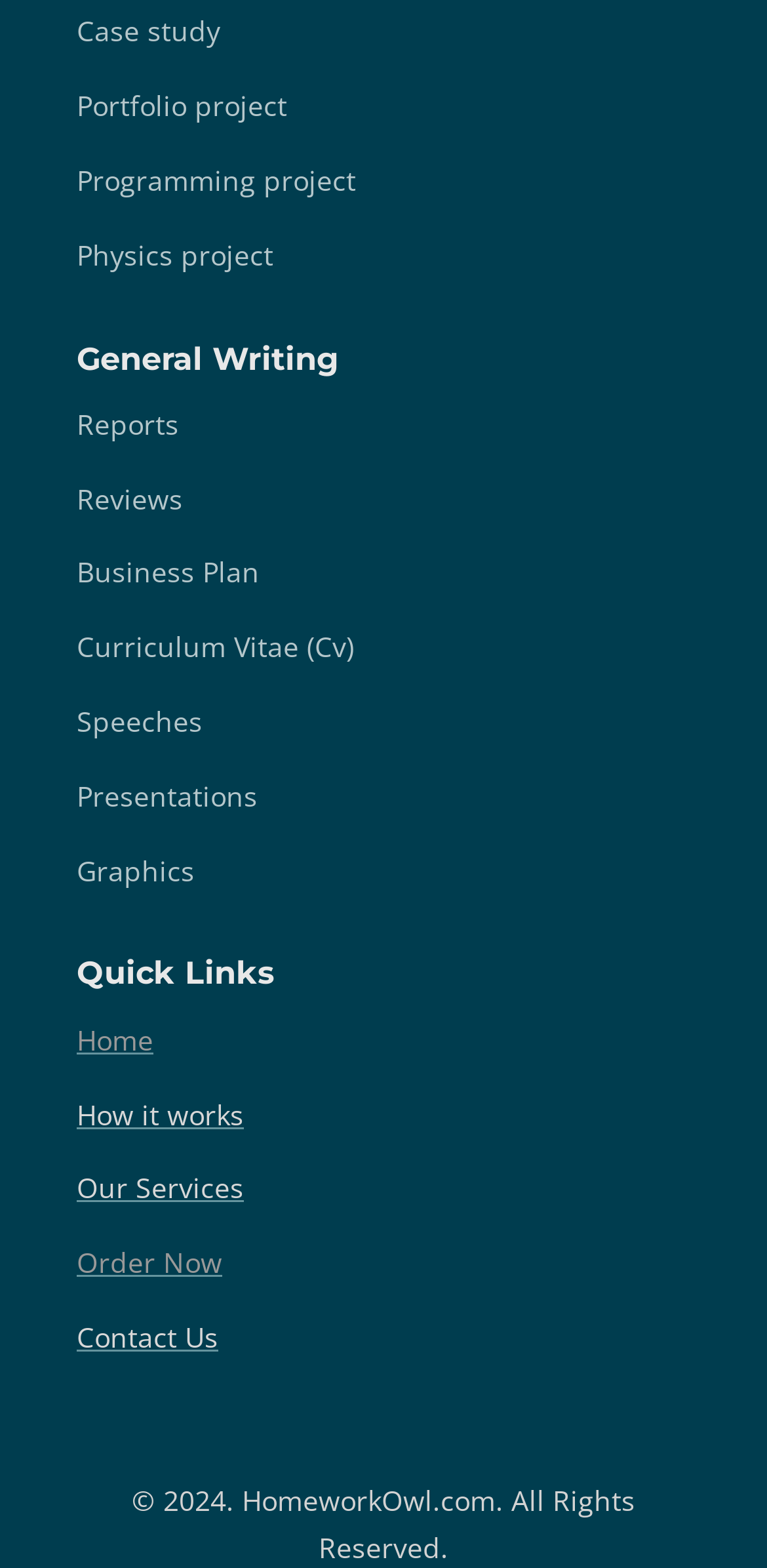Find and provide the bounding box coordinates for the UI element described here: "How it works". The coordinates should be given as four float numbers between 0 and 1: [left, top, right, bottom].

[0.1, 0.698, 0.318, 0.722]